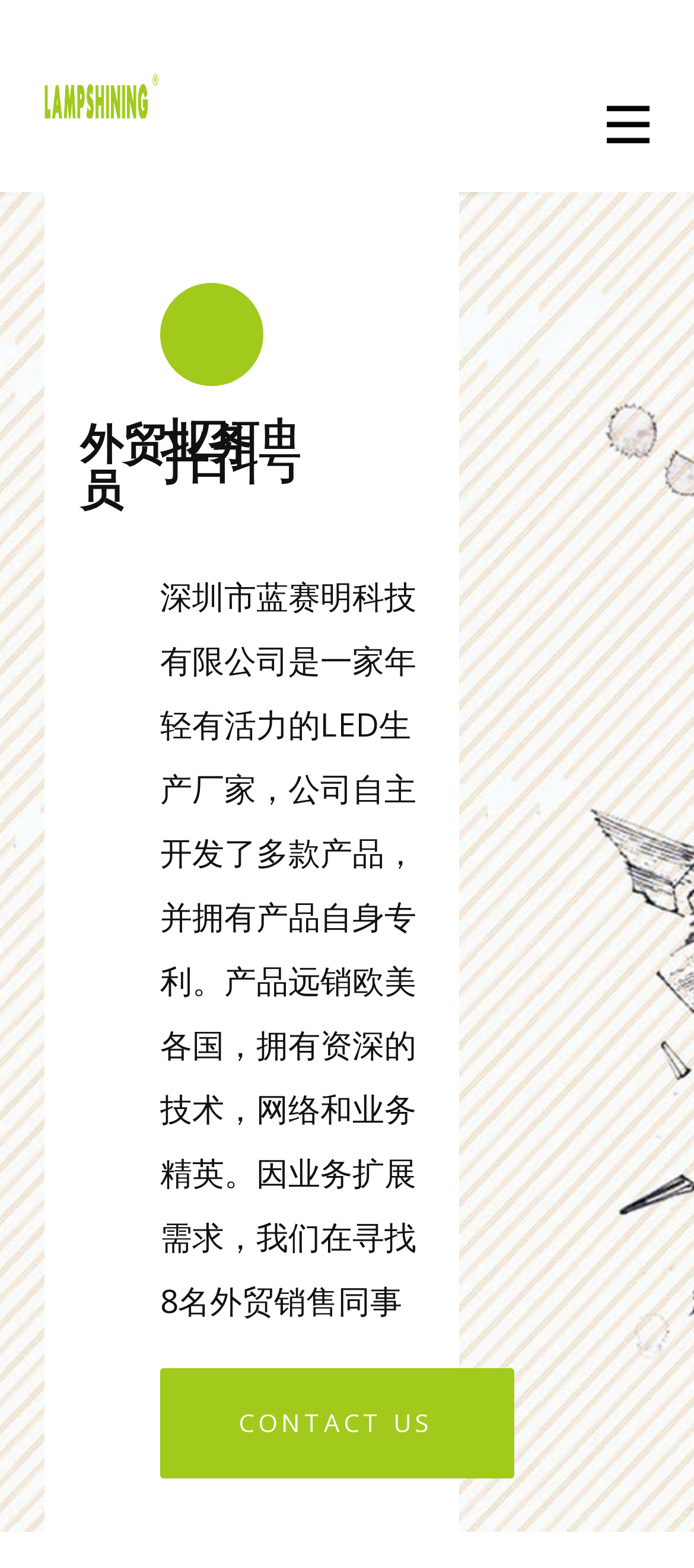What is the company's target market?
Answer the question with a single word or phrase by looking at the picture.

欧美各国